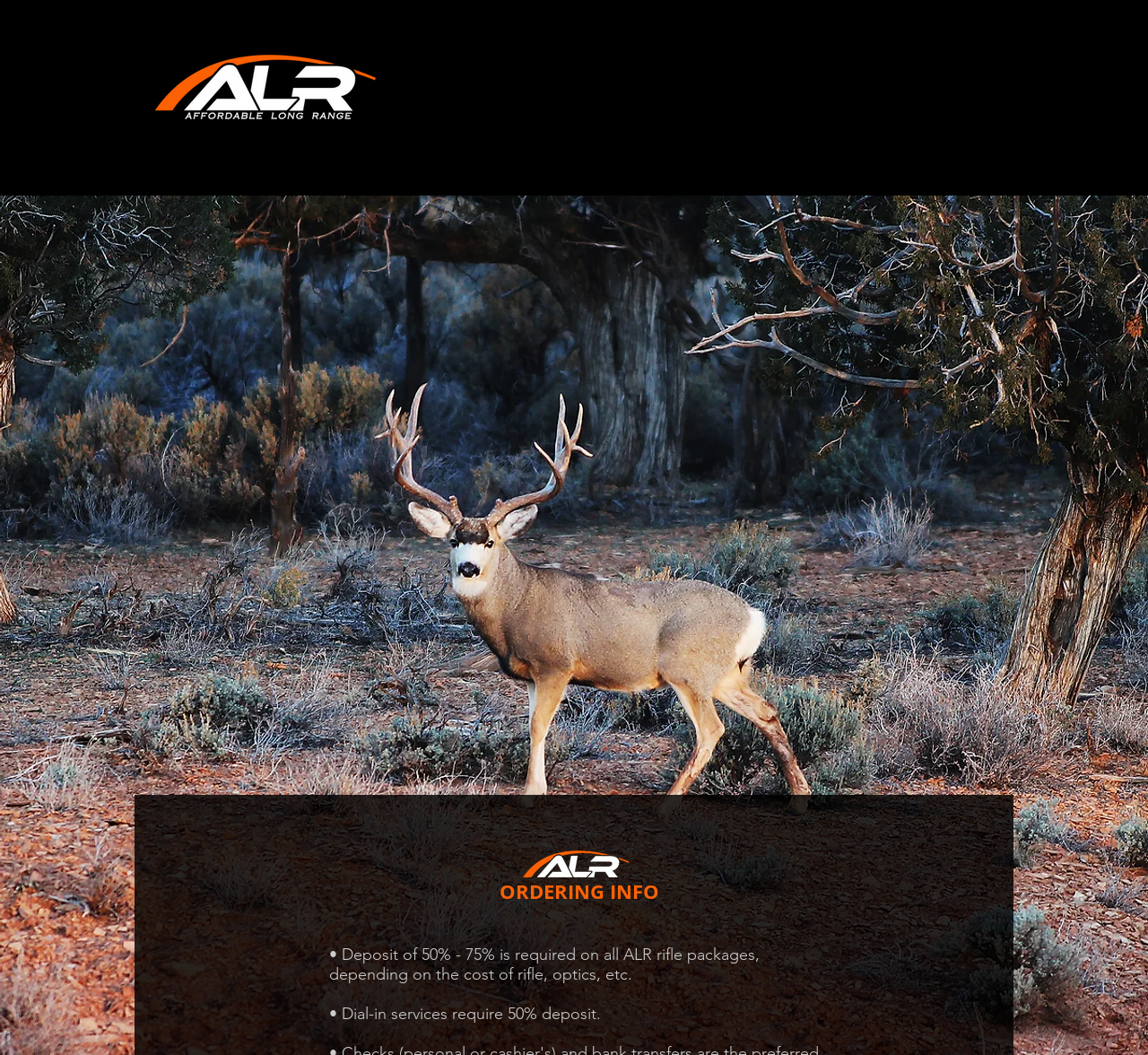Illustrate the webpage with a detailed description.

The webpage is about shipping and orders related to Affordable LongRange. At the top left, there is a link with no text. To the right of this link, a navigation menu labeled "Site" is situated, which contains four links: "Menu", "Shipping / Orders", "Testimonials", and "CONTACT". 

Below the navigation menu, there is a section dedicated to ordering information. A heading "ORDERING INFO" is placed at the top of this section. Underneath the heading, there are three blocks of text. The first block explains that a deposit of 50% to 75% is required for all ALR rifle packages, depending on the cost. The second block states that dial-in services require a 50% deposit. The third block contains a non-breaking space character, which is likely a formatting element. 

At the bottom right, there is another link with no text.